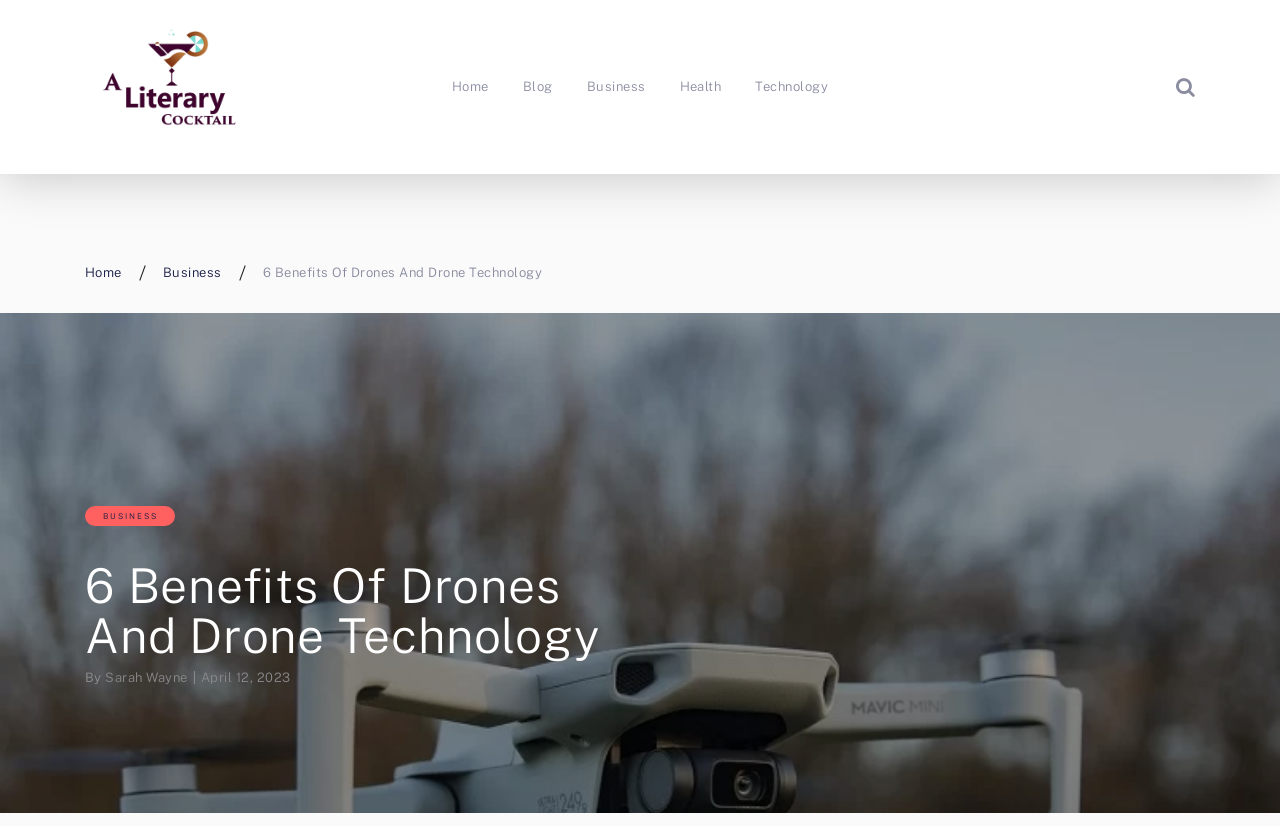Using the provided element description, identify the bounding box coordinates as (top-left x, top-left y, bottom-right x, bottom-right y). Ensure all values are between 0 and 1. Description: Home

[0.066, 0.321, 0.095, 0.339]